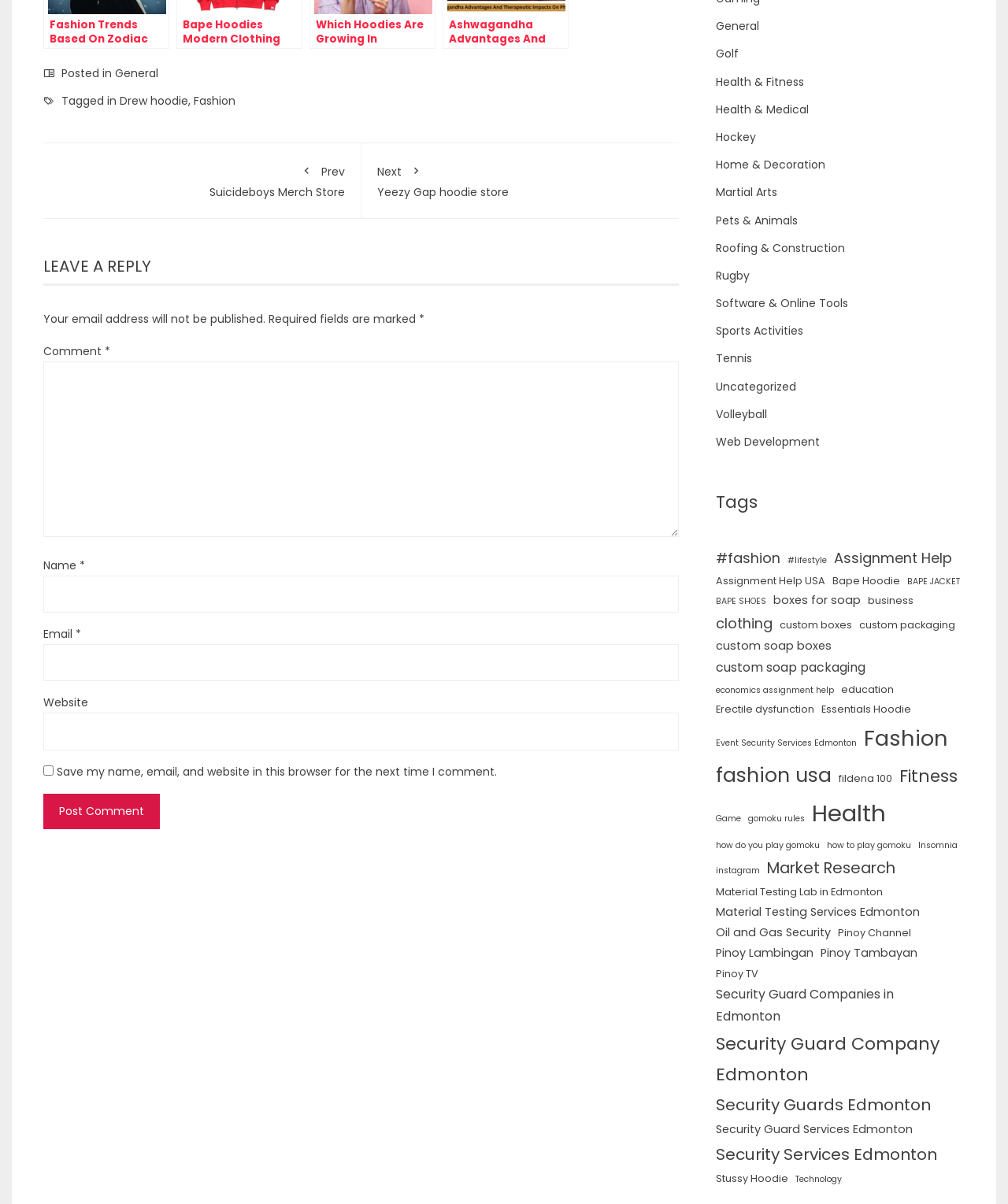Locate and provide the bounding box coordinates for the HTML element that matches this description: "Roofing & Construction".

[0.71, 0.199, 0.838, 0.212]